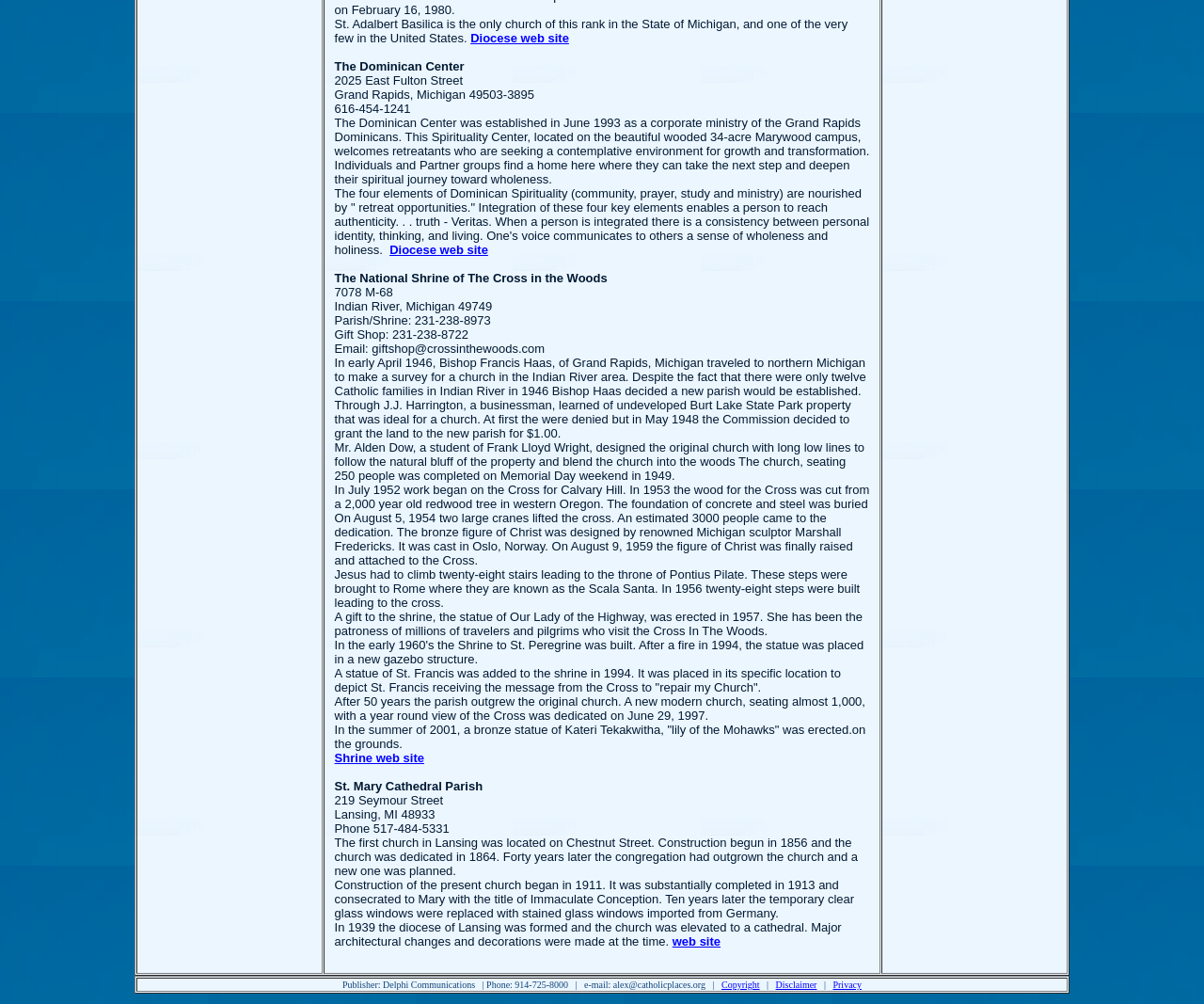What is the name of the patroness of travelers and pilgrims who visit the Cross In The Woods?
Refer to the image and provide a one-word or short phrase answer.

Our Lady of the Highway